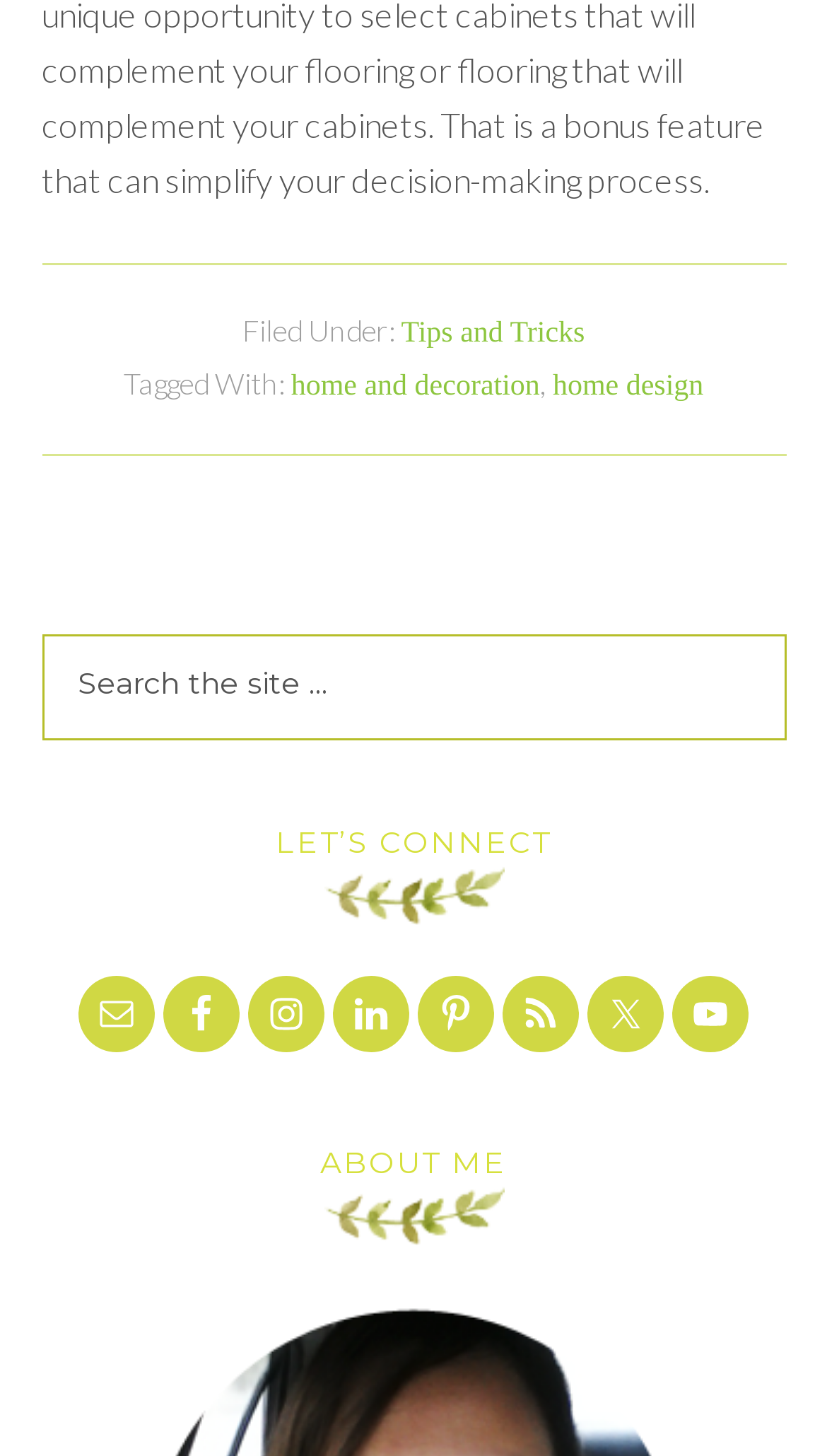Refer to the image and offer a detailed explanation in response to the question: What is the category of the post?

The category of the post can be determined by looking at the footer section of the webpage, where it says 'Filed Under:' followed by a link 'Tips and Tricks', indicating that the post belongs to this category.